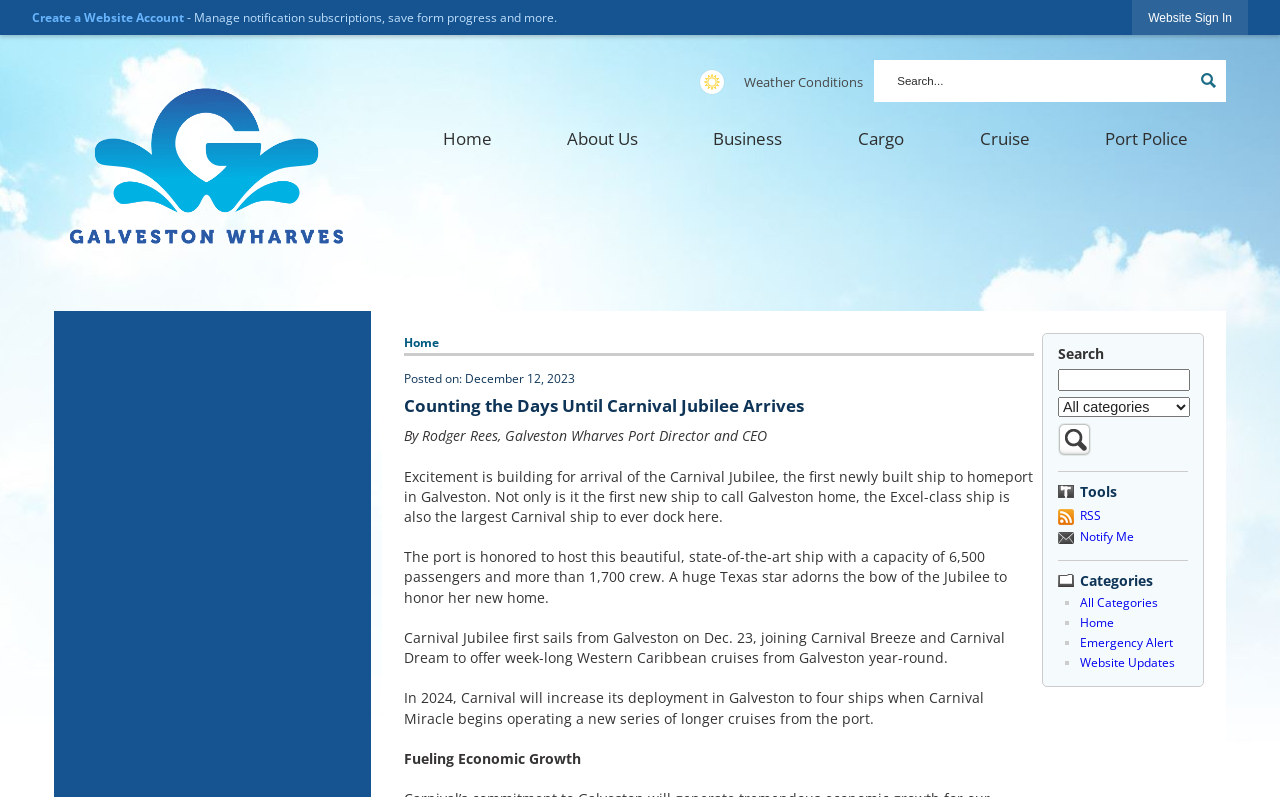Answer succinctly with a single word or phrase:
How many ships will Carnival deploy in Galveston in 2024?

Four